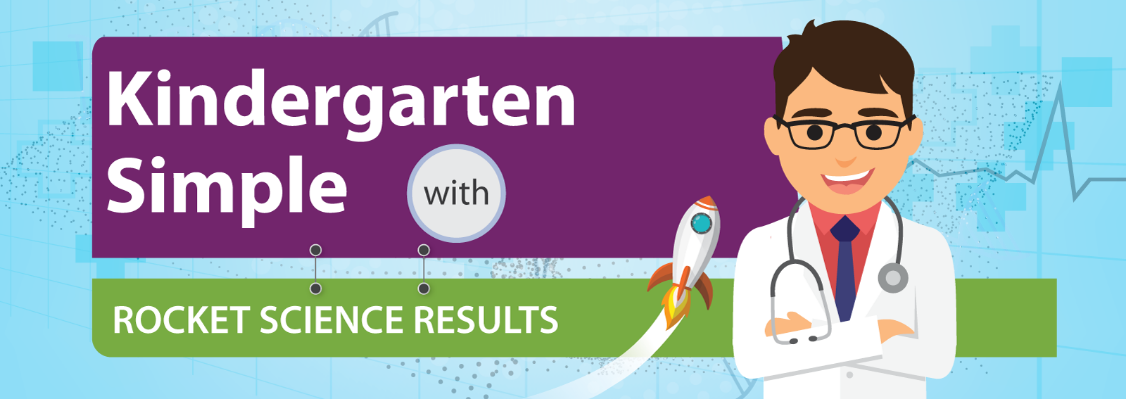Using the information shown in the image, answer the question with as much detail as possible: What is the theme of the rocket motif?

The rocket motif in the image is used to convey a sense of excitement and innovation, suggesting that the seminar or program being promoted is modern, cutting-edge, and dynamic. The use of a rocket, which is often associated with space exploration and technological advancement, adds a sense of adventure and forward-thinking to the design.